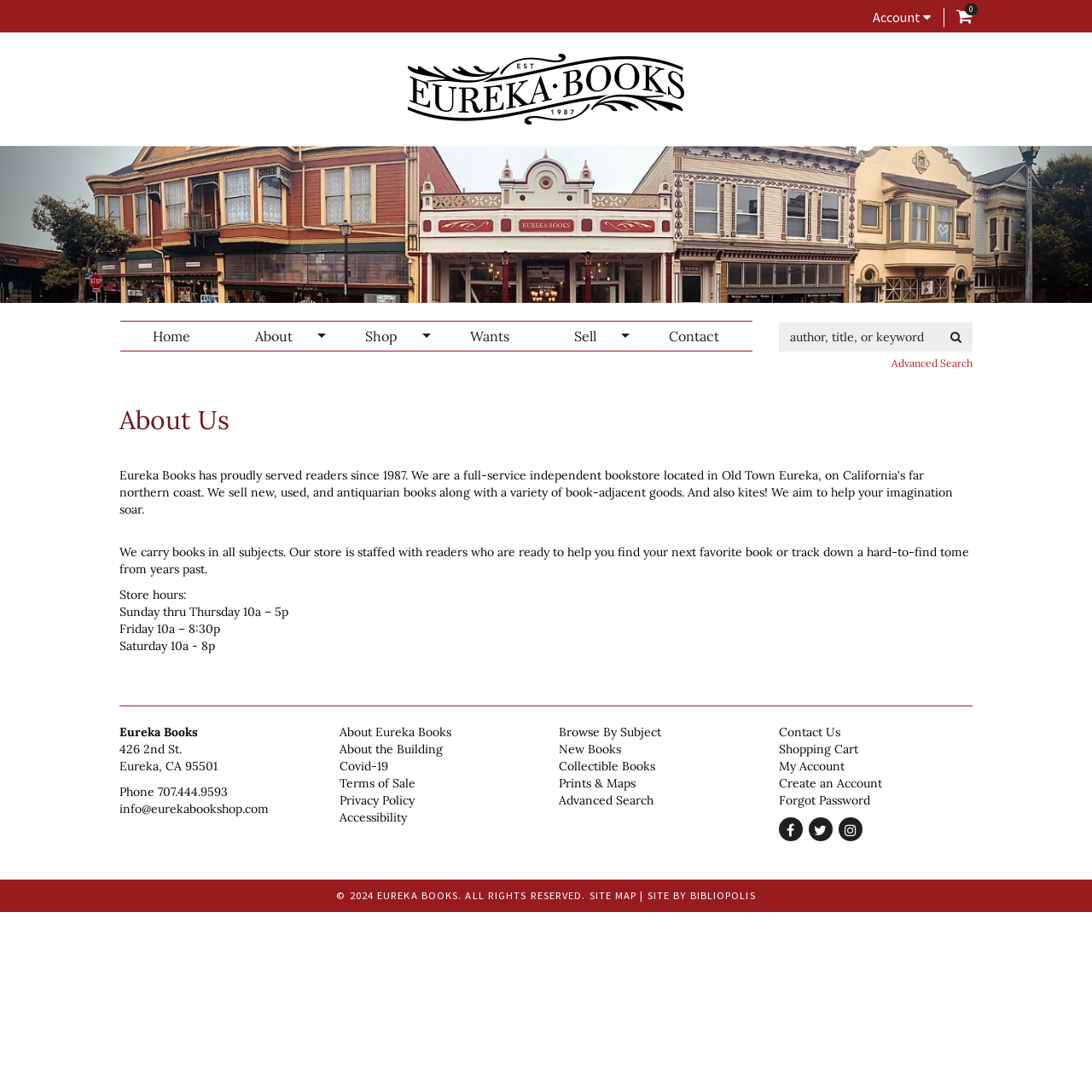Find the bounding box coordinates of the element you need to click on to perform this action: 'Find the store on Facebook'. The coordinates should be represented by four float values between 0 and 1, in the format [left, top, right, bottom].

[0.713, 0.748, 0.735, 0.77]